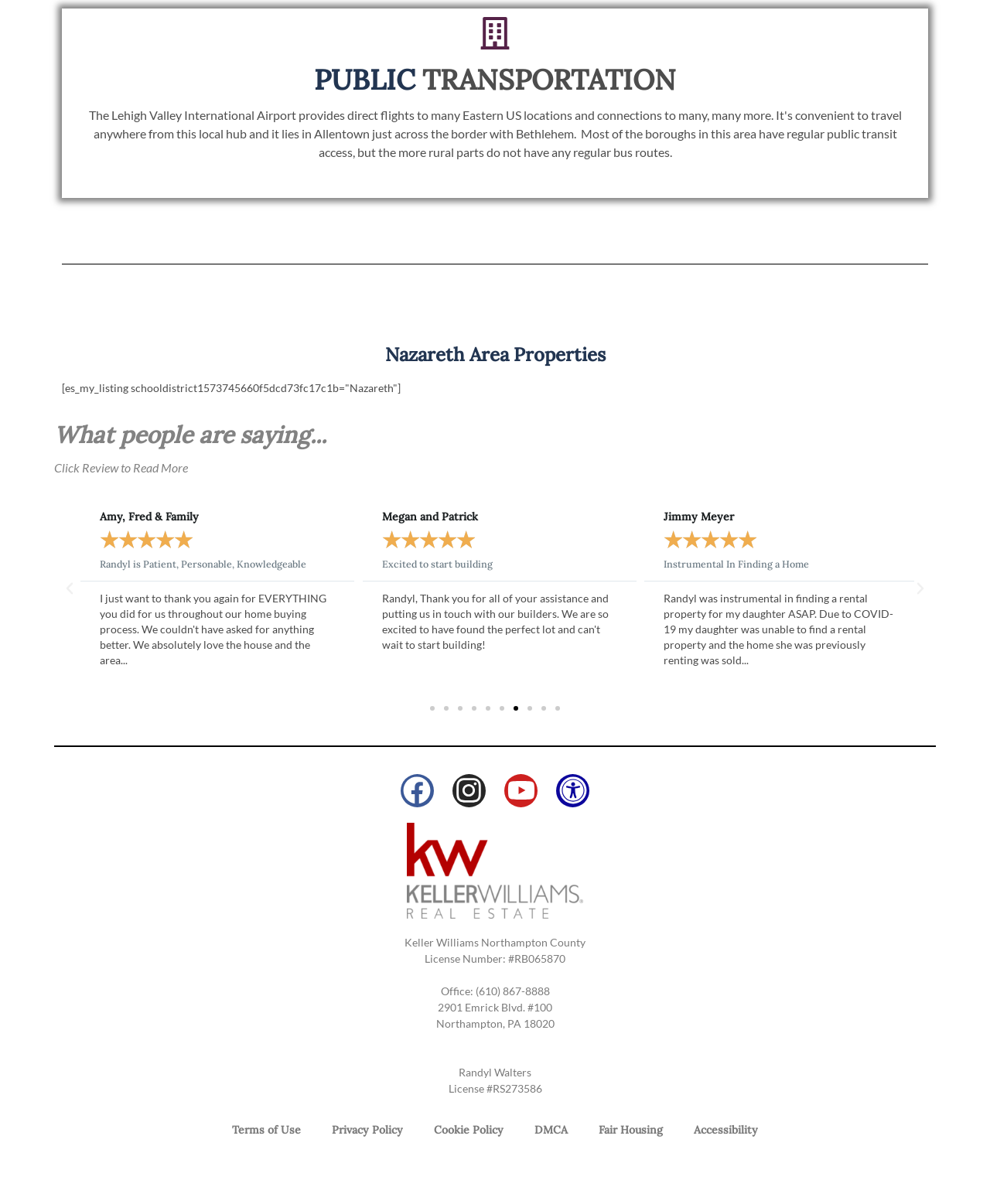Show the bounding box coordinates for the HTML element as described: "Fair Housing".

[0.589, 0.923, 0.685, 0.953]